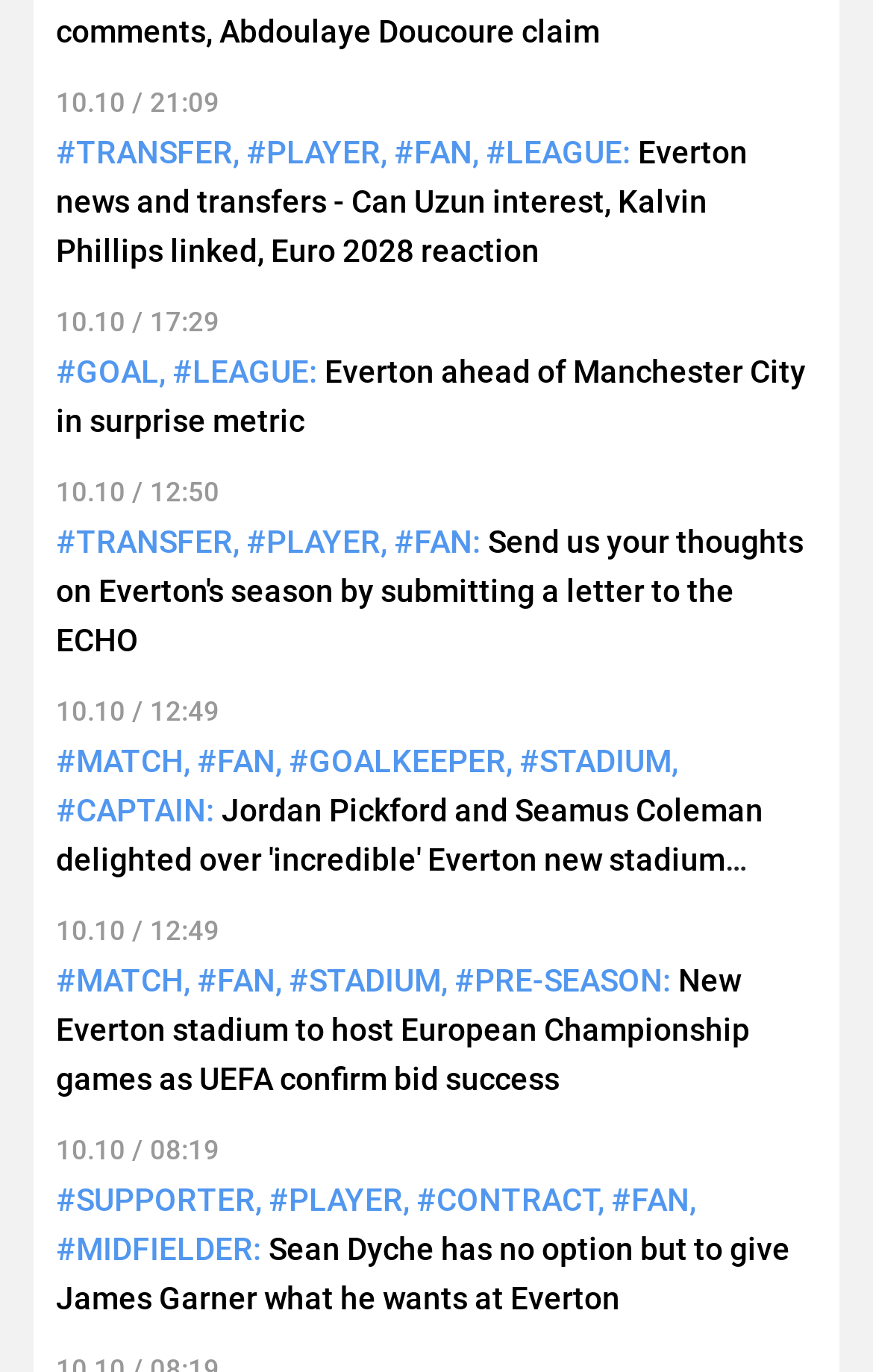What is the category of the news article with the link '#TRANSFER'?
Please use the visual content to give a single word or phrase answer.

Transfer